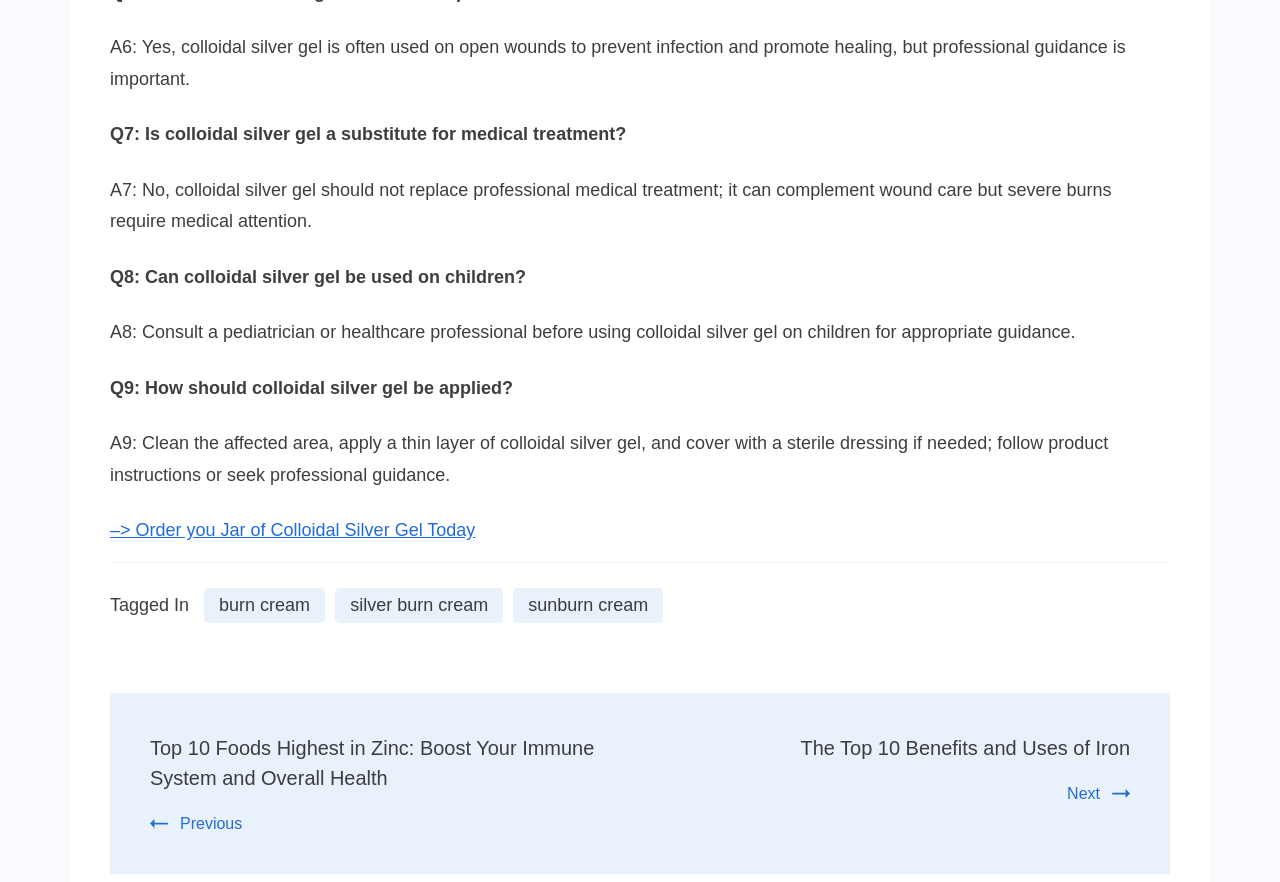Locate the bounding box coordinates of the element that should be clicked to fulfill the instruction: "Click on 'sunburn cream'".

[0.401, 0.666, 0.518, 0.706]